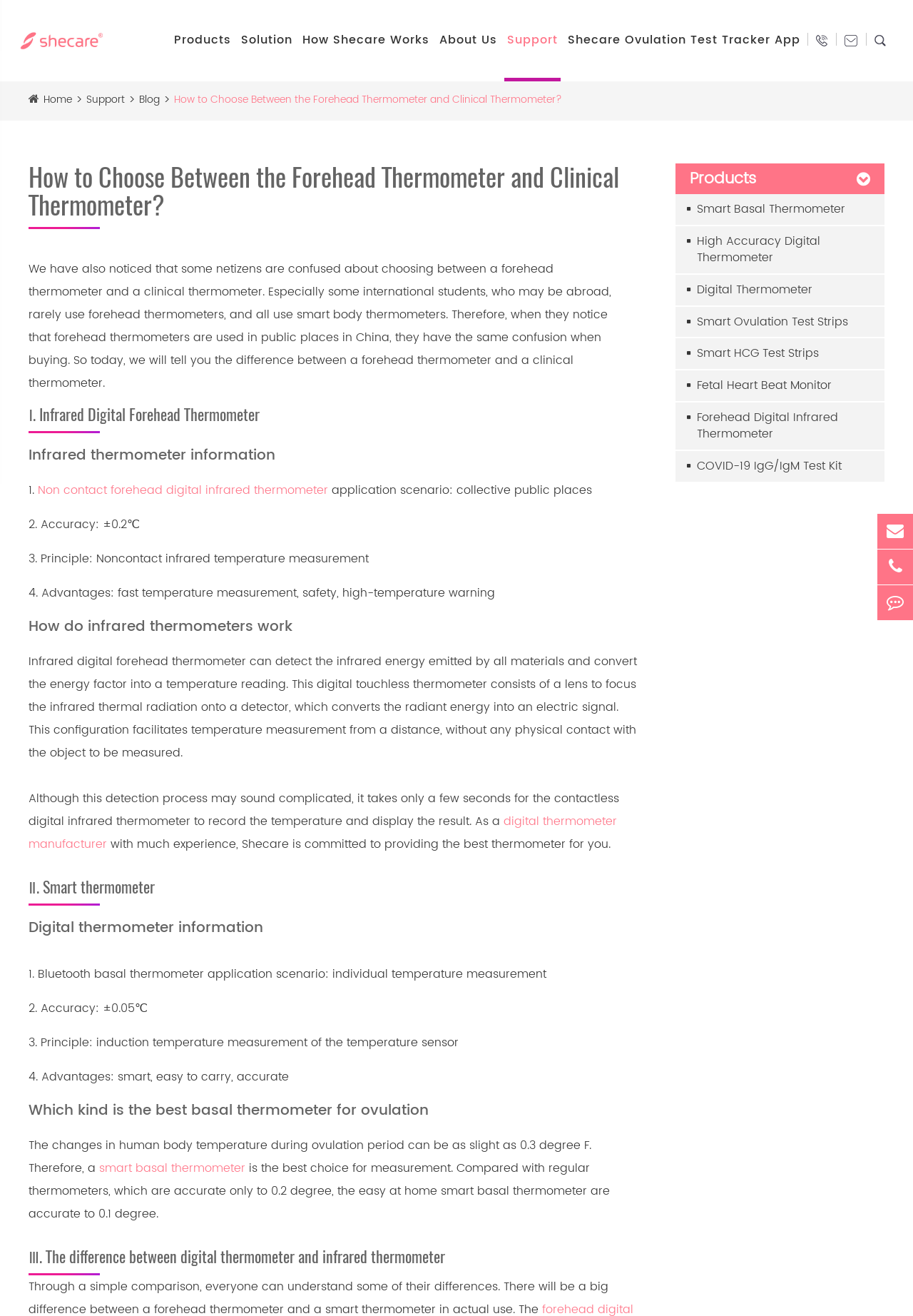Please give a one-word or short phrase response to the following question: 
What is the company name mentioned on the webpage?

Beijing Ikangtai Technology Co., Ltd.